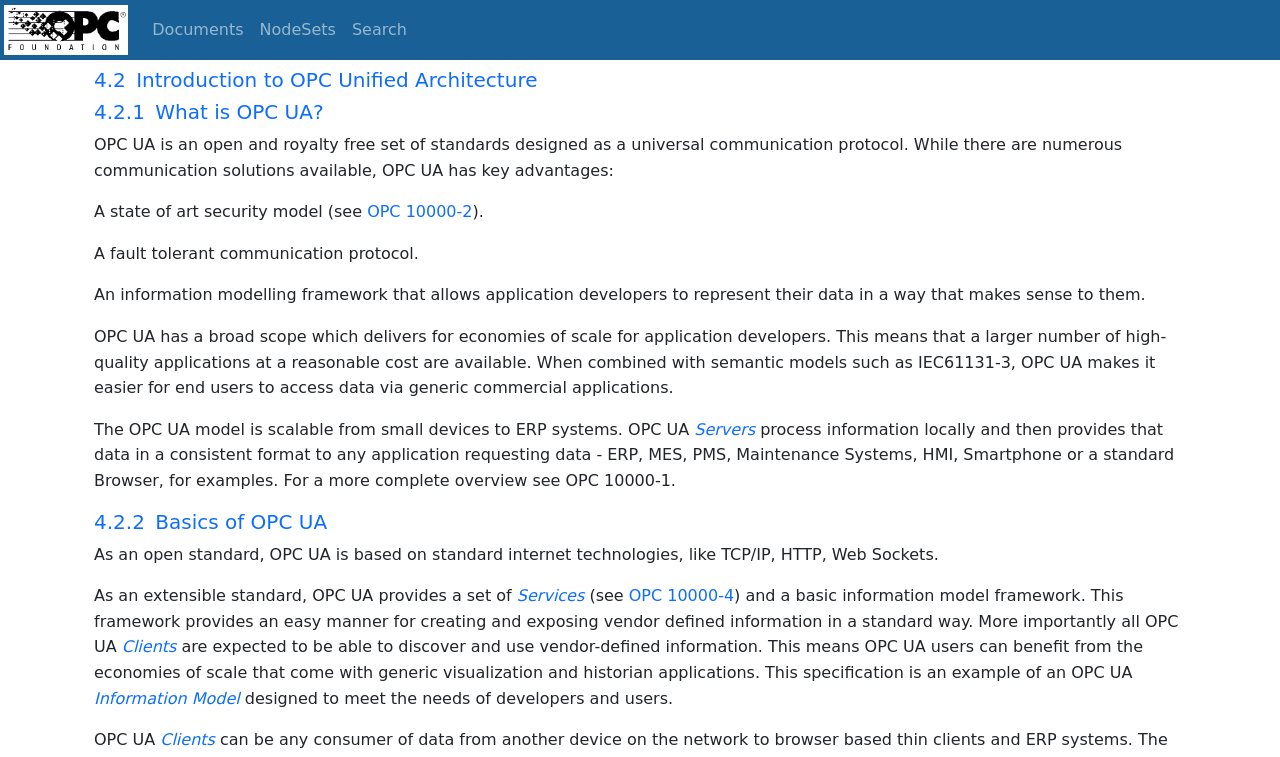What is the scope of OPC UA?
Look at the webpage screenshot and answer the question with a detailed explanation.

According to the webpage, the OPC UA model is scalable from small devices to ERP systems. This information is found in the StaticText element with the text 'The OPC UA model is scalable from small devices to ERP systems.'